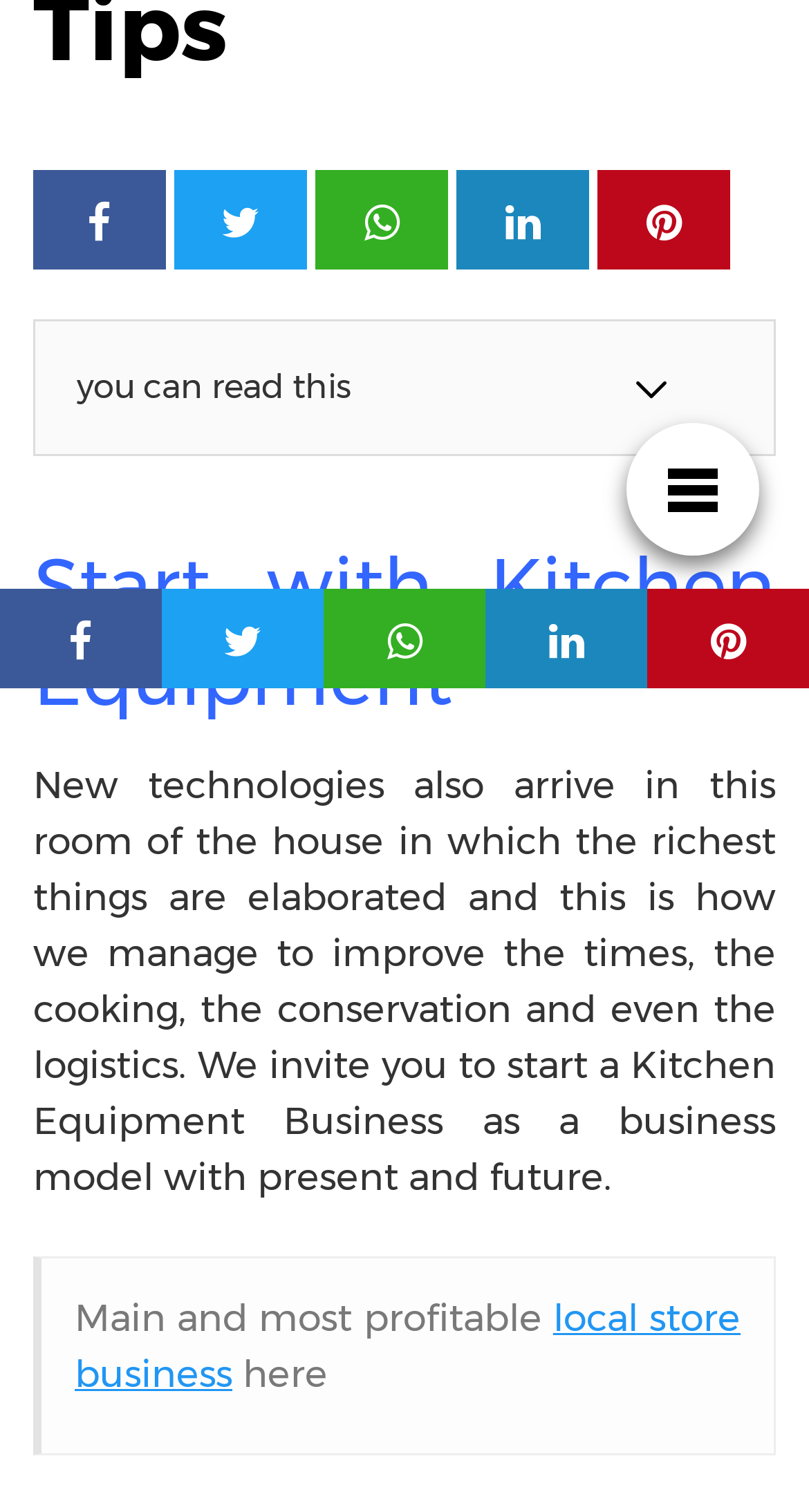Find the bounding box coordinates for the HTML element specified by: "Menu".

[0.774, 0.28, 0.938, 0.367]